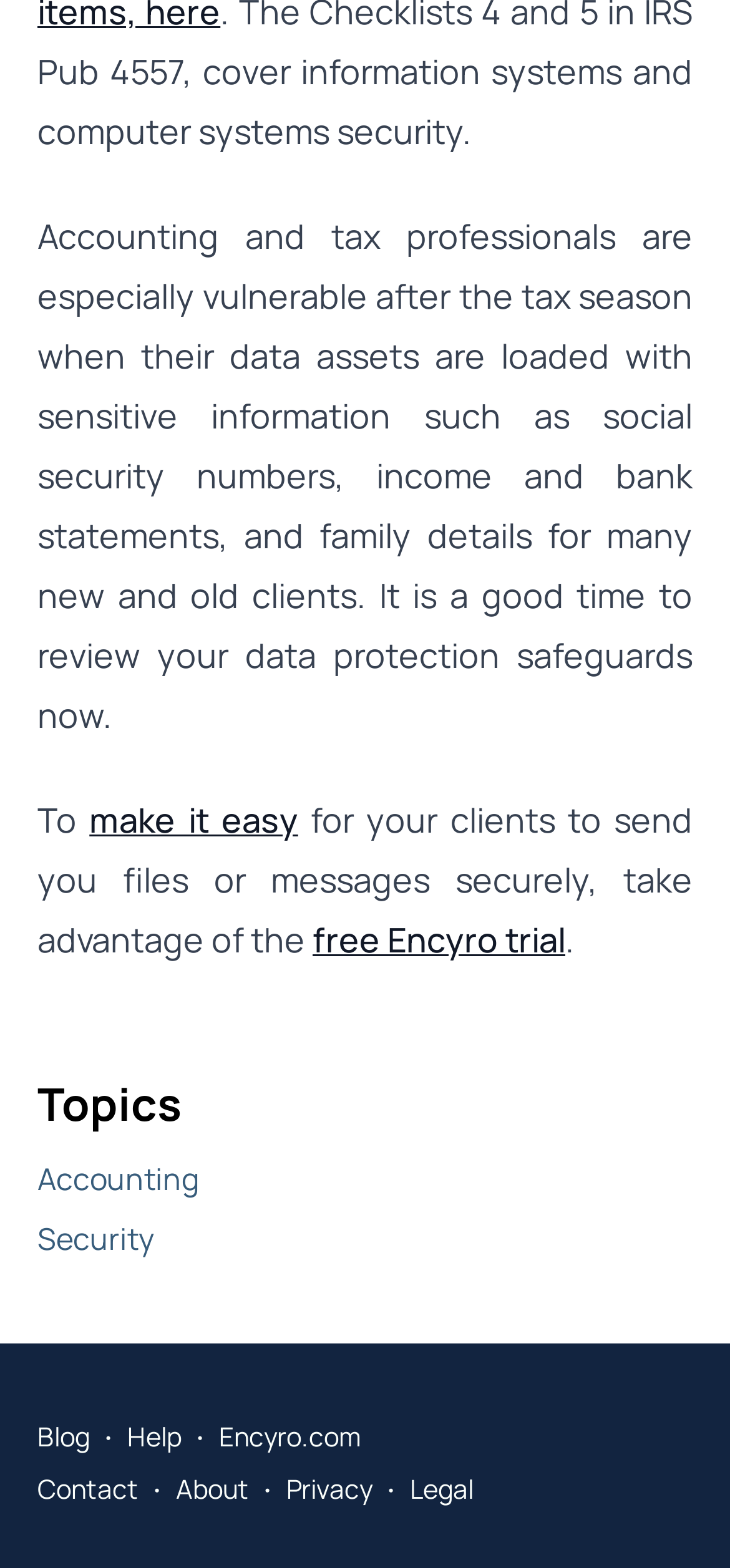What is the sentence that mentions sensitive information?
Please describe in detail the information shown in the image to answer the question.

The first sentence of the webpage text mentions 'sensitive information such as social security numbers, income and bank statements, and family details', indicating that this is the sentence that discusses sensitive information.